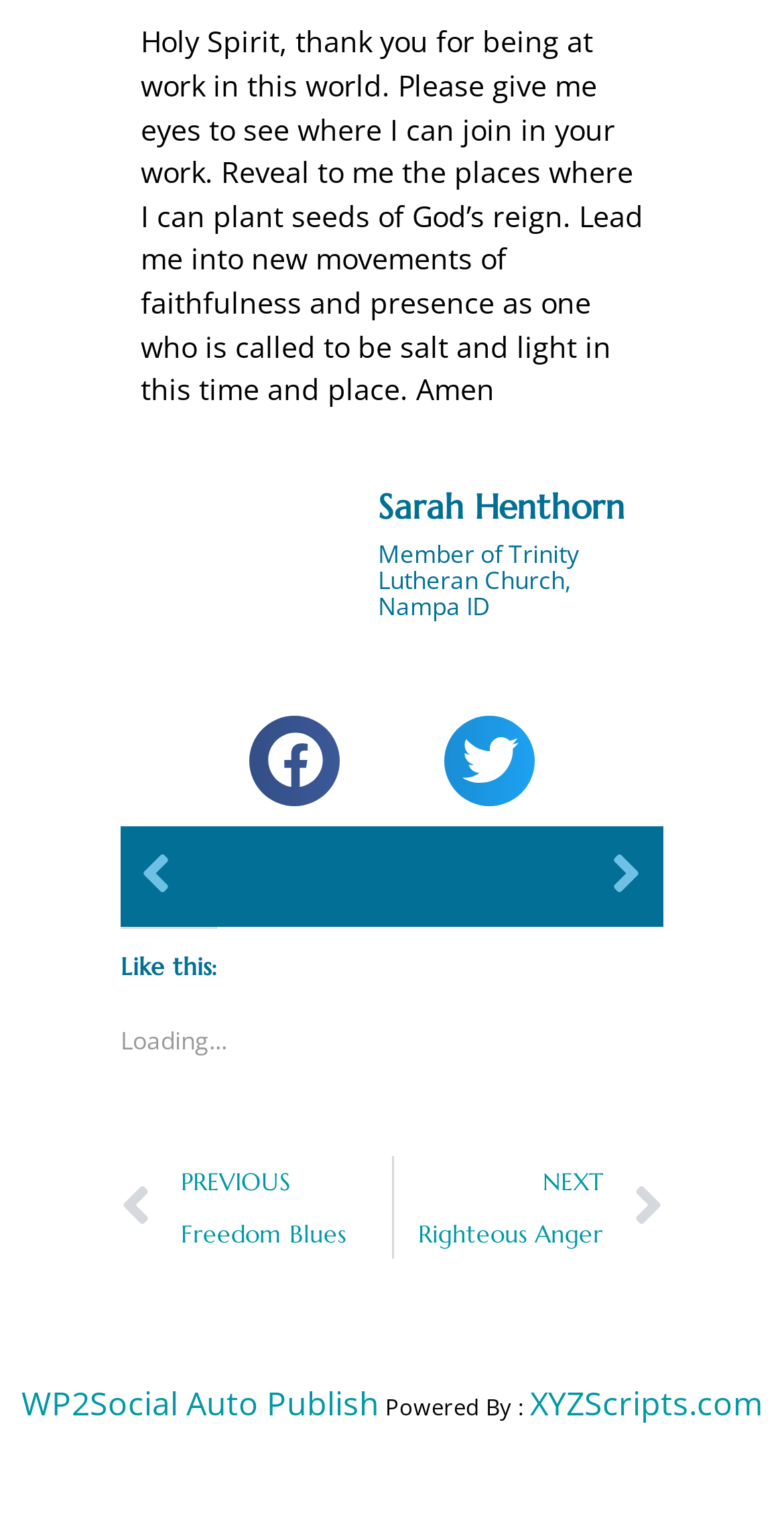Predict the bounding box coordinates for the UI element described as: "PrevPreviousFreedom Blues". The coordinates should be four float numbers between 0 and 1, presented as [left, top, right, bottom].

[0.154, 0.754, 0.499, 0.821]